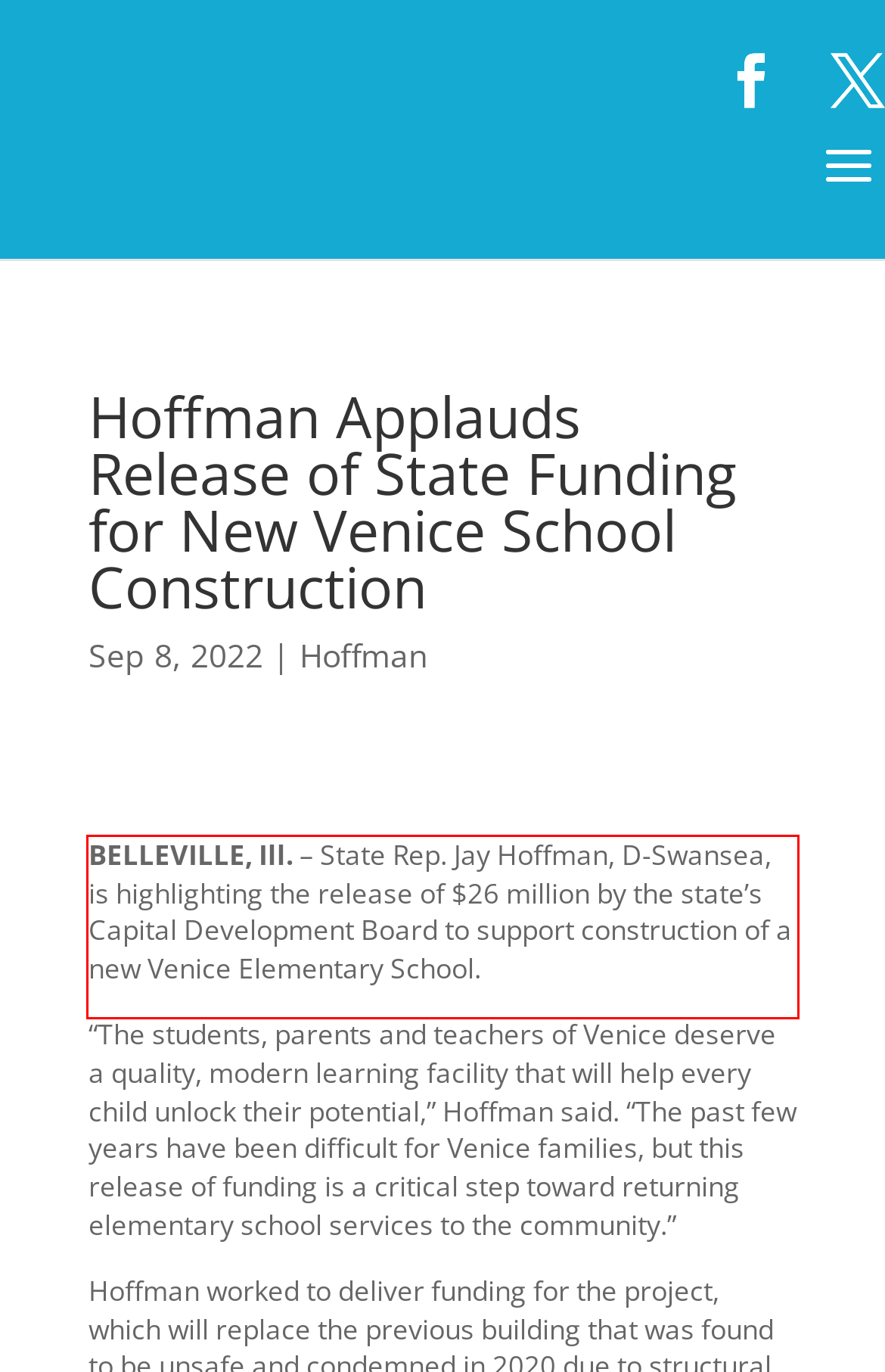You are looking at a screenshot of a webpage with a red rectangle bounding box. Use OCR to identify and extract the text content found inside this red bounding box.

BELLEVILLE, Ill. – State Rep. Jay Hoffman, D-Swansea, is highlighting the release of $26 million by the state’s Capital Development Board to support construction of a new Venice Elementary School.